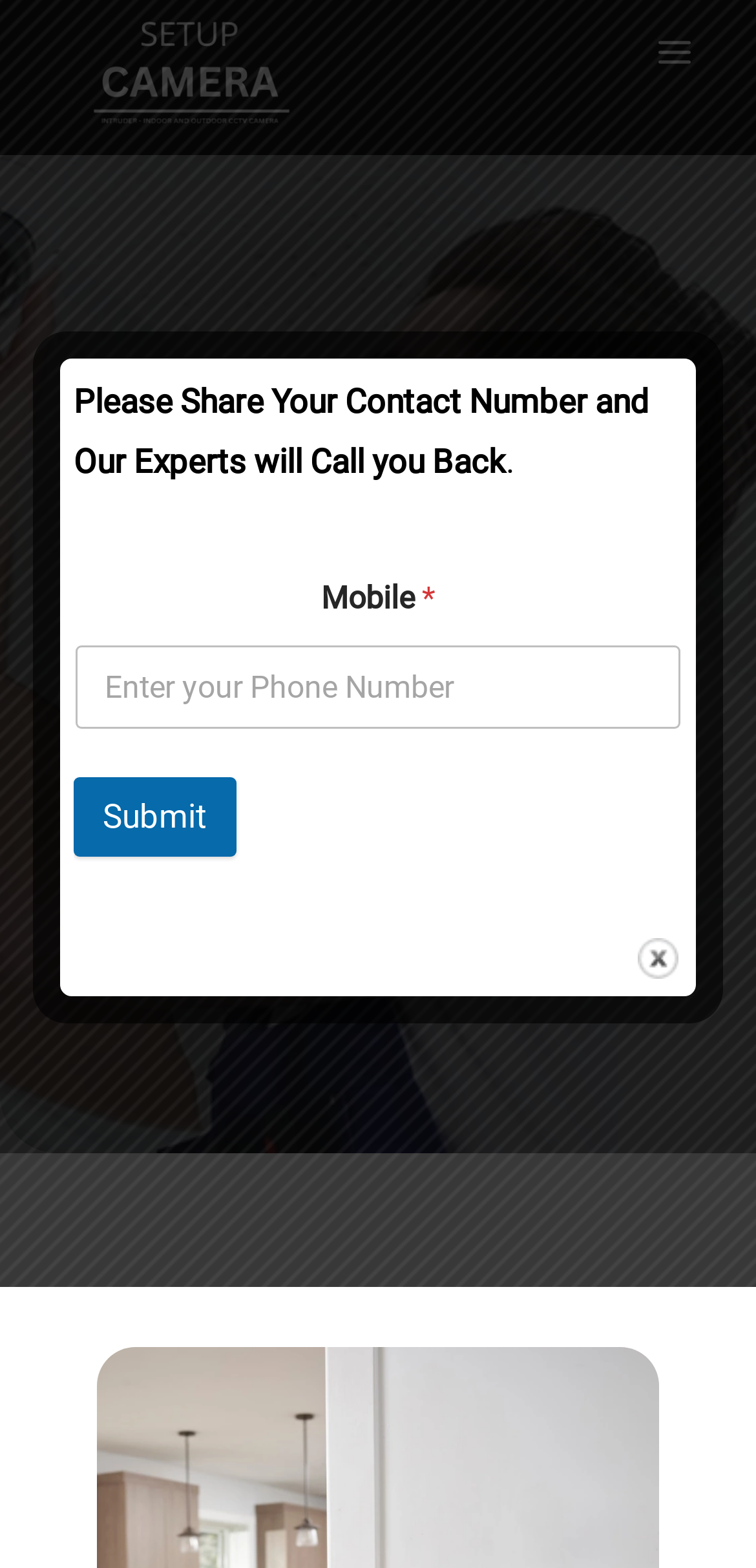Provide a brief response to the question using a single word or phrase: 
What is the logo of the company?

Setup Camera LOGO